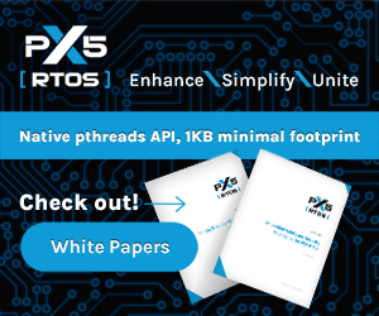Create a detailed narrative of what is happening in the image.

The image showcases an advertisement for the PX5 RTOS (Real-Time Operating System), emphasizing its capabilities to "Enhance, Simplify, Unite." It features a visually appealing design with a digital circuit background, underscoring its tech-centric theme. Prominent in the foreground are two white papers, symbolizing available resources for users. The text highlights the features of the PX5 RTOS, specifically mentioning a native pthreads API and a minimal footprint of just 1KB. A bold call-to-action encourages viewers to "Check out White Papers," drawing attention to the opportunity for further exploration of the system’s functionalities and benefits. This design effectively communicates the innovative nature of PX5 RTOS while inviting users to delve deeper into its offerings.